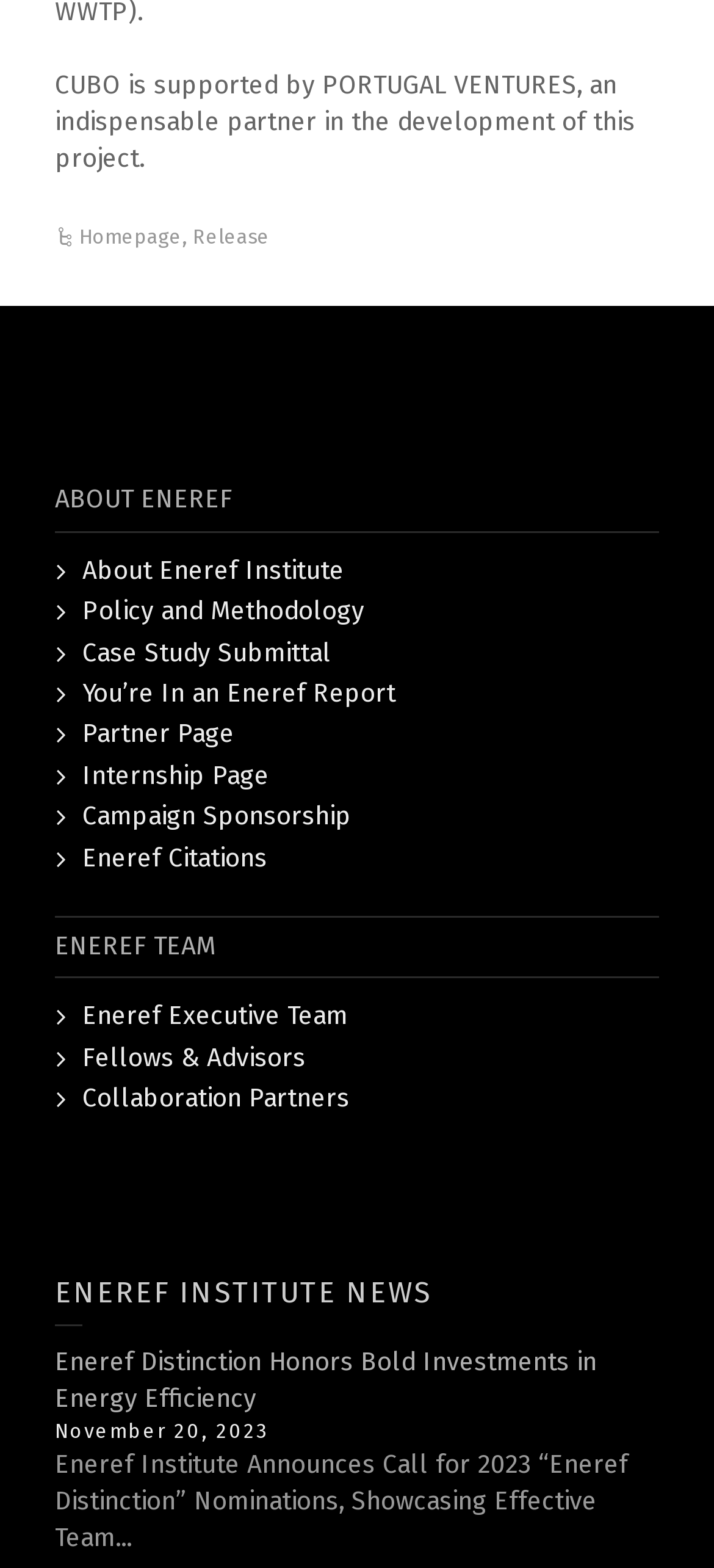Give a concise answer using only one word or phrase for this question:
What is the purpose of the Eneref Distinction?

Honors bold investments in energy efficiency